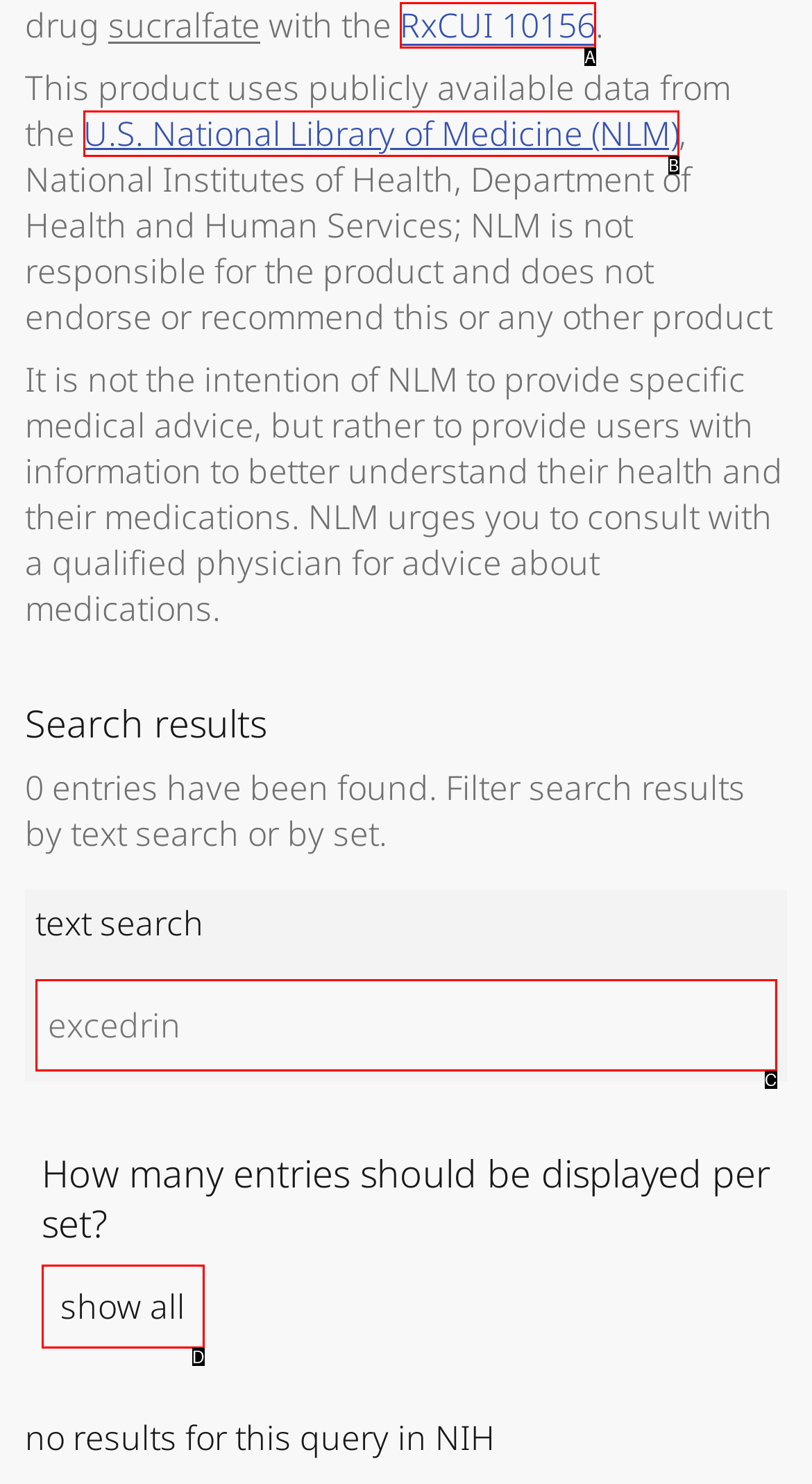Determine the UI element that matches the description: parent_node: text search placeholder="excedrin"
Answer with the letter from the given choices.

C